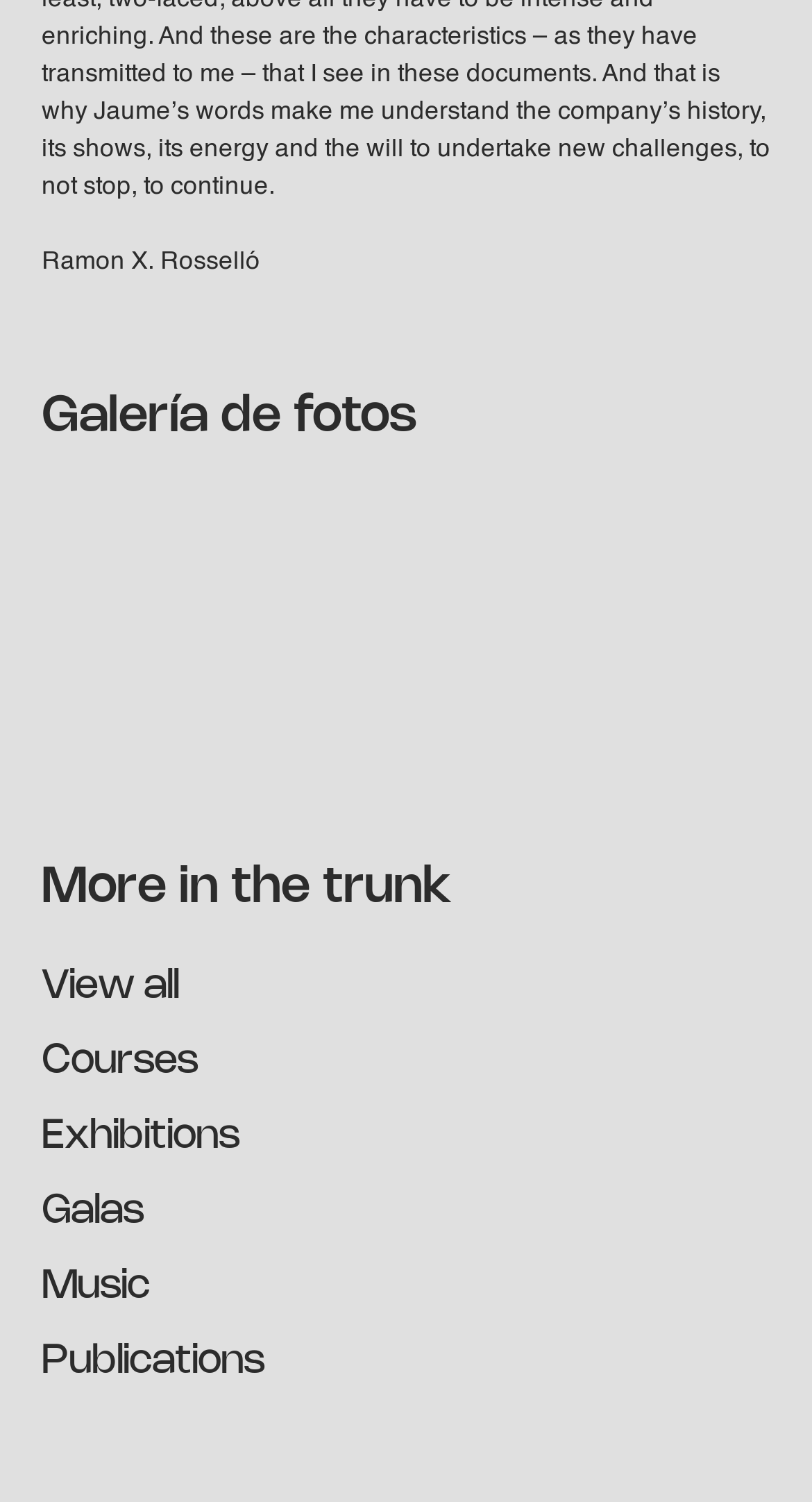What is the title of the section below 'More in the trunk'?
Based on the visual, give a brief answer using one word or a short phrase.

Galería de fotos